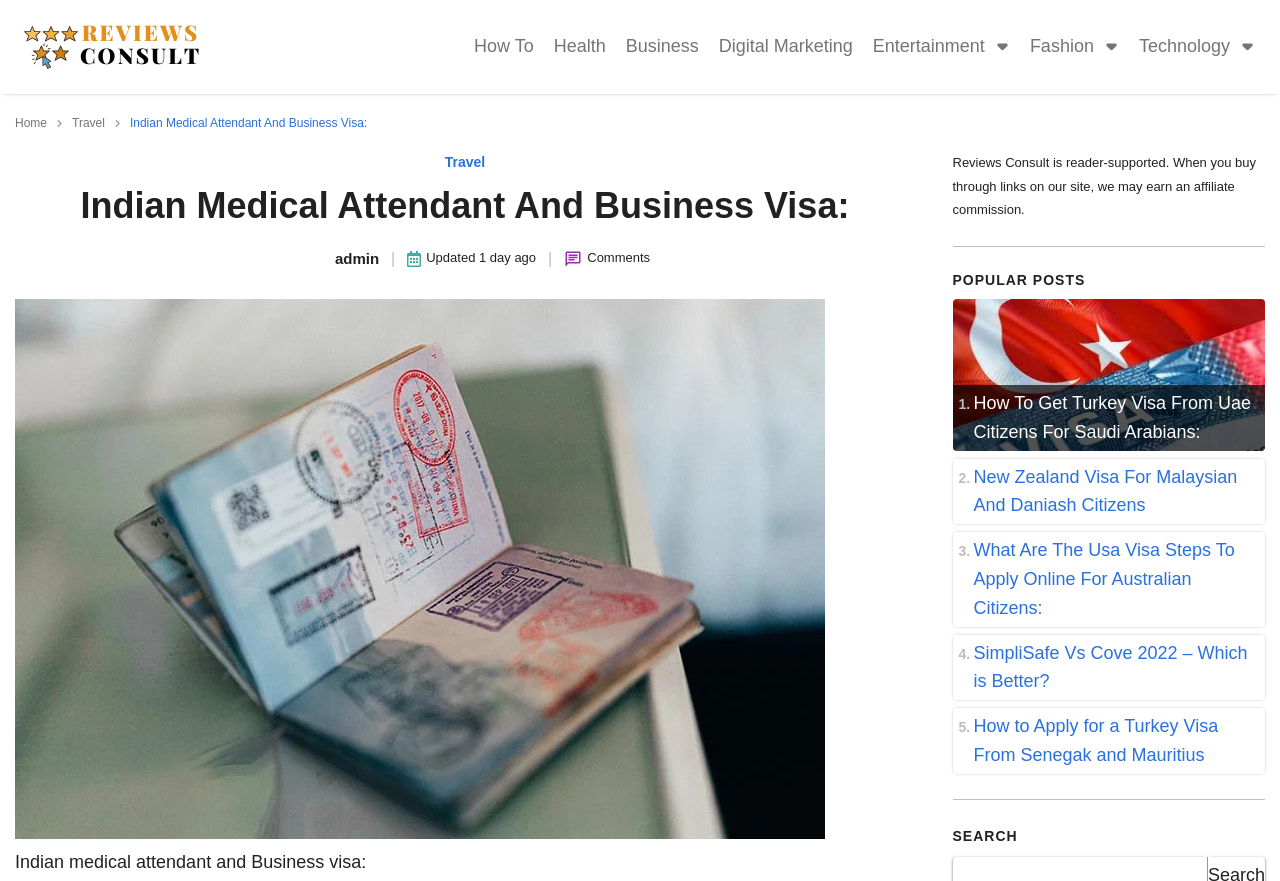What type of content is listed under 'POPULAR POSTS'?
Answer the question with as much detail as you can, using the image as a reference.

The 'POPULAR POSTS' section lists several links with titles related to visa applications, such as 'How To Get Turkey Visa From Uae Citizens For Saudi Arabians' and 'New Zealand Visa For Malaysian And Daniash Citizens'. This suggests that the content listed under 'POPULAR POSTS' is primarily focused on visa-related articles and guides.